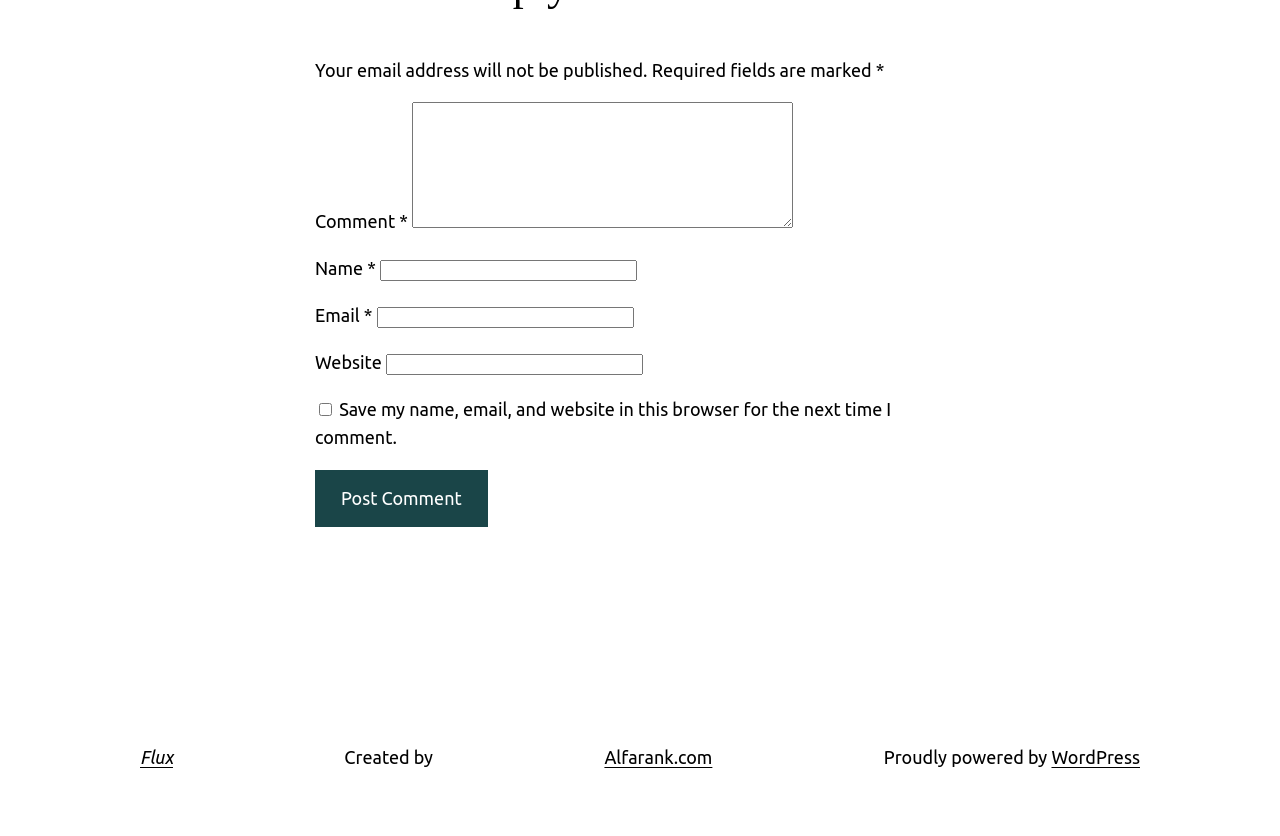What is the purpose of the checkbox?
Answer the question with as much detail as possible.

The checkbox is located below the comment form and is labeled 'Save my name, email, and website in this browser for the next time I comment.' This suggests that its purpose is to save the user's comment information for future use.